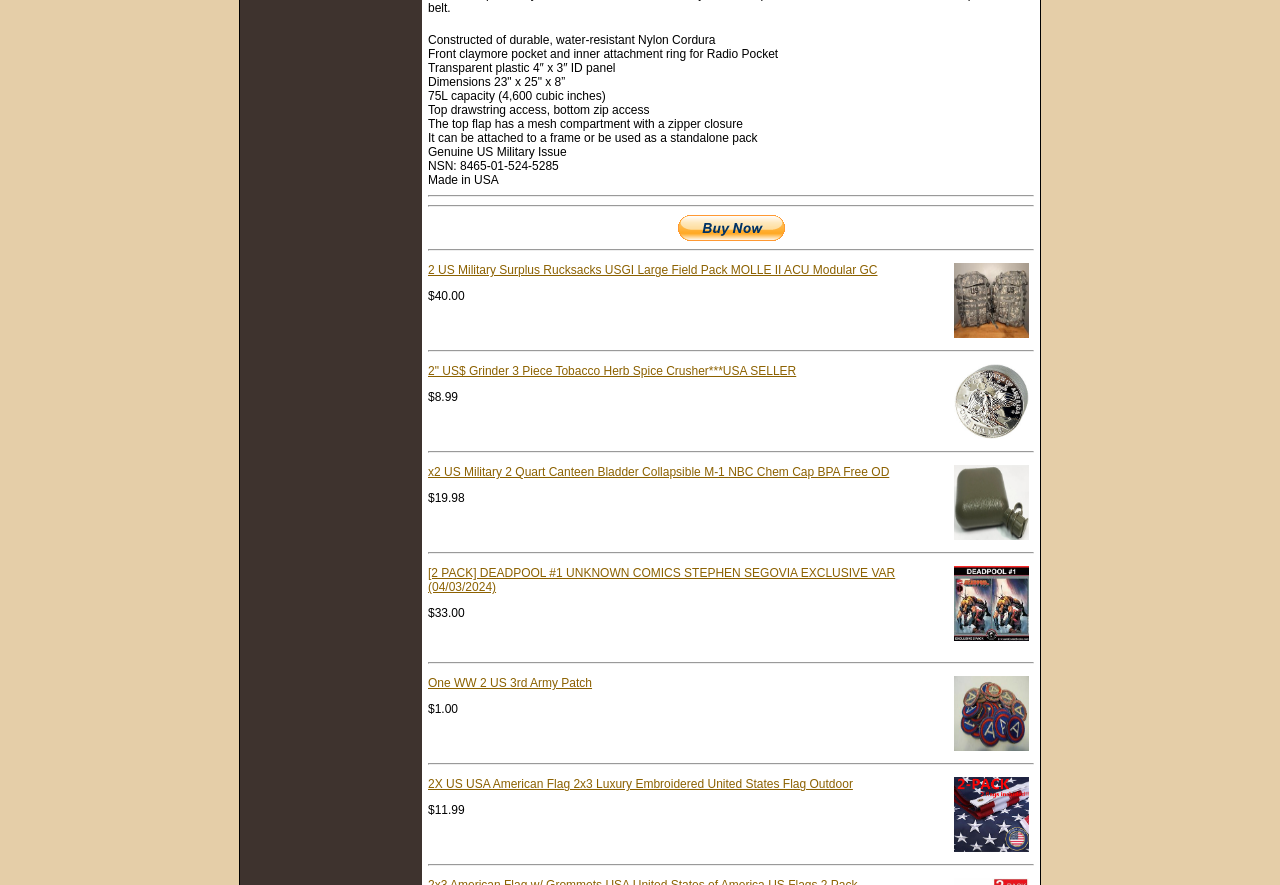Please identify the bounding box coordinates of where to click in order to follow the instruction: "Check the price of the '2 US Military Surplus Rucksacks USGI Large Field Pack MOLLE II ACU Modular GC' product".

[0.334, 0.327, 0.363, 0.343]